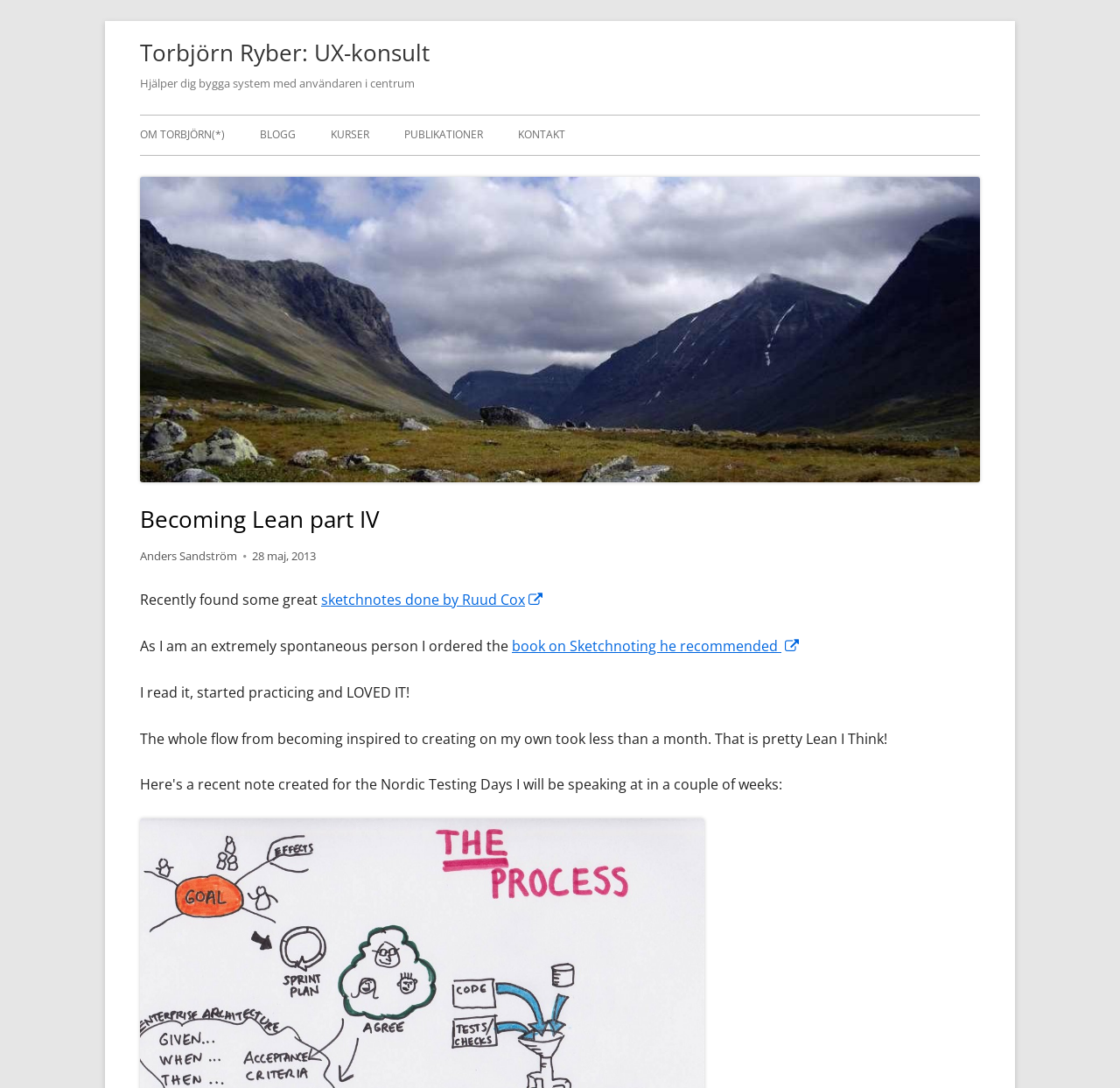Please identify the bounding box coordinates of the region to click in order to complete the task: "go to Torbjörn Ryber's homepage". The coordinates must be four float numbers between 0 and 1, specified as [left, top, right, bottom].

[0.125, 0.029, 0.384, 0.068]